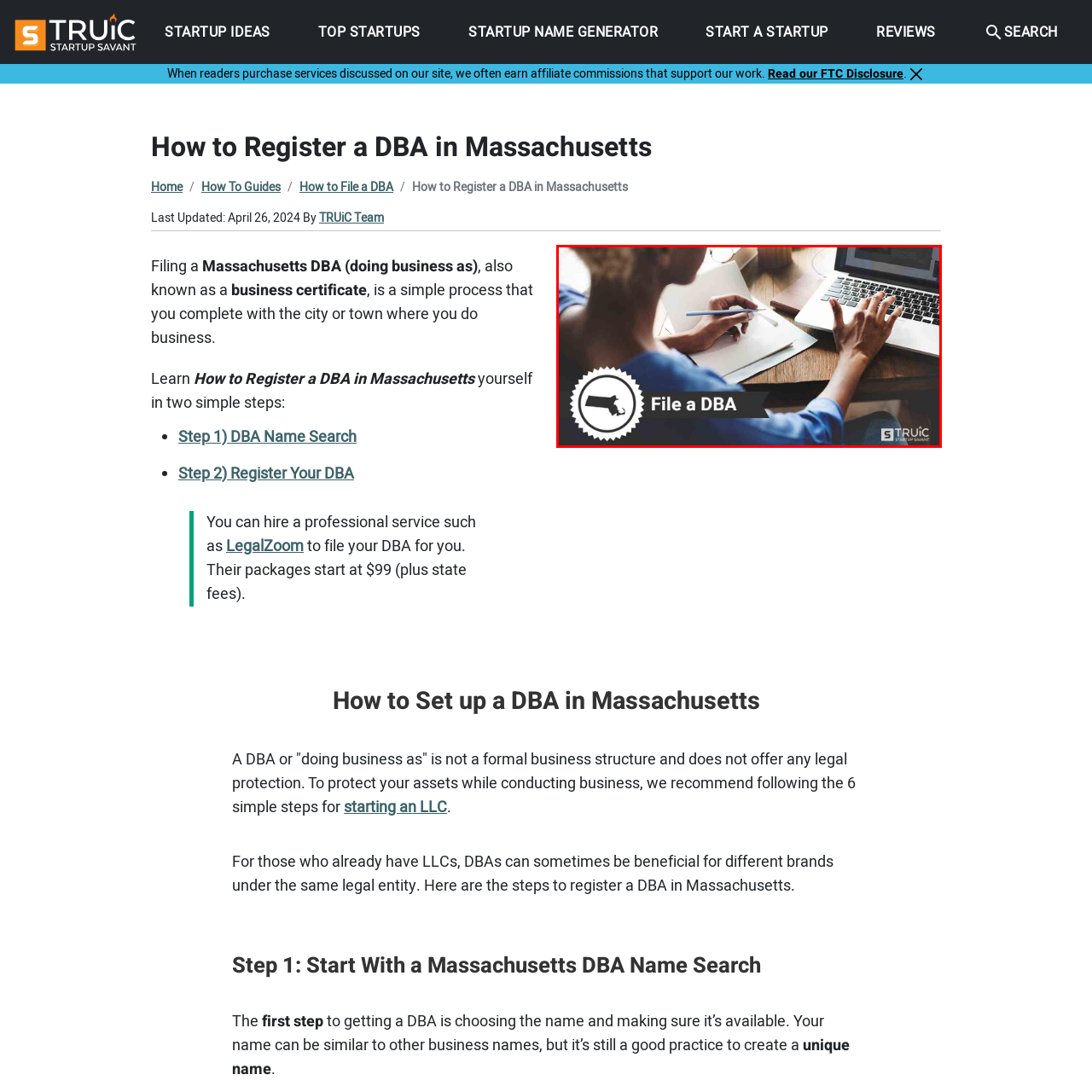Explain in detail what is depicted in the image enclosed by the red boundary.

A person is seen seated at a wooden table, intently engaged in the process of filing a DBA (Doing Business As). They hold a pen poised above a notepad, suggesting they are either taking notes or brainstorming their DBA name. The scene is illuminated by natural light, with a laptop open beside them, likely displaying relevant information about the DBA filing process. 

In the foreground, a bold graphic overlays the image, featuring an icon of a gun with the text "File a DBA" prominently displayed. This creative design element draws attention to the action of DBA registration, conveying the message in a dynamic manner. The logo of "S TRUiC" is visible in the bottom right corner, indicating the resourceful nature of this content for aspiring business owners looking to navigate their DBA filing in Massachusetts. The image captures a moment of concentration and effort, underscoring the importance of proper planning in business registration.